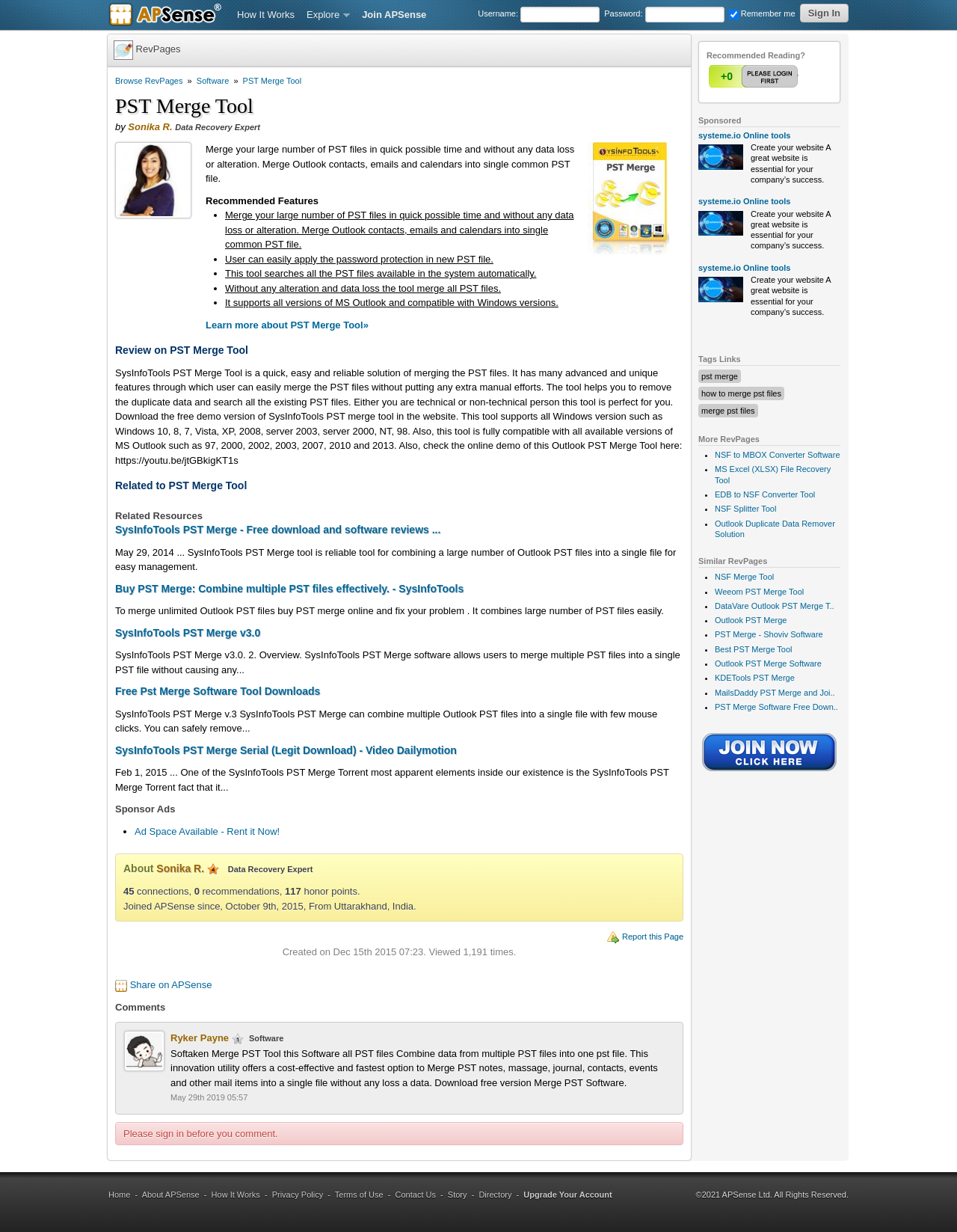Using the provided element description: "EDB to NSF Converter Tool", identify the bounding box coordinates. The coordinates should be four floats between 0 and 1 in the order [left, top, right, bottom].

[0.747, 0.398, 0.852, 0.405]